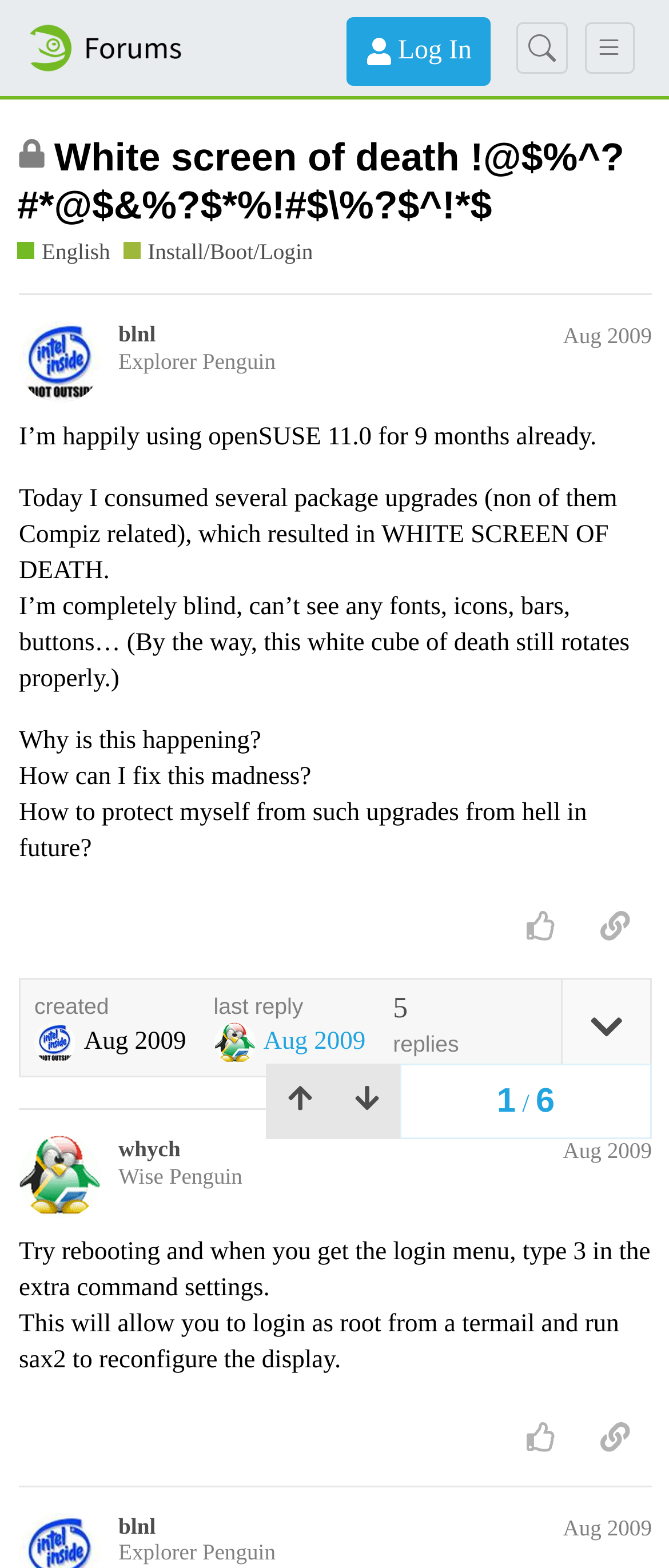Based on the description "aria-label="Search" title="Search"", find the bounding box of the specified UI element.

[0.772, 0.014, 0.847, 0.047]